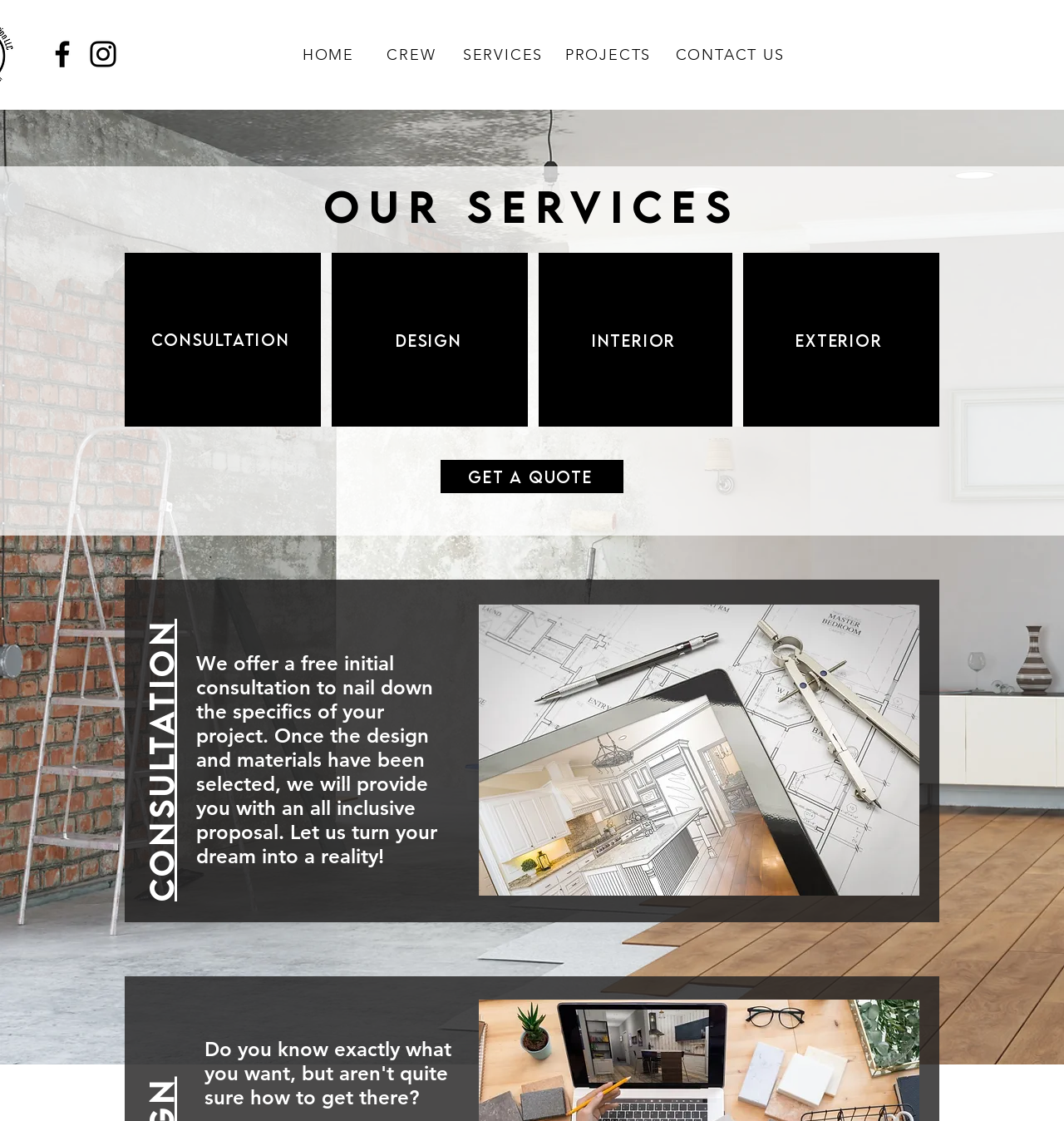Bounding box coordinates are specified in the format (top-left x, top-left y, bottom-right x, bottom-right y). All values are floating point numbers bounded between 0 and 1. Please provide the bounding box coordinate of the region this sentence describes: aria-label="Instagram"

[0.08, 0.033, 0.113, 0.064]